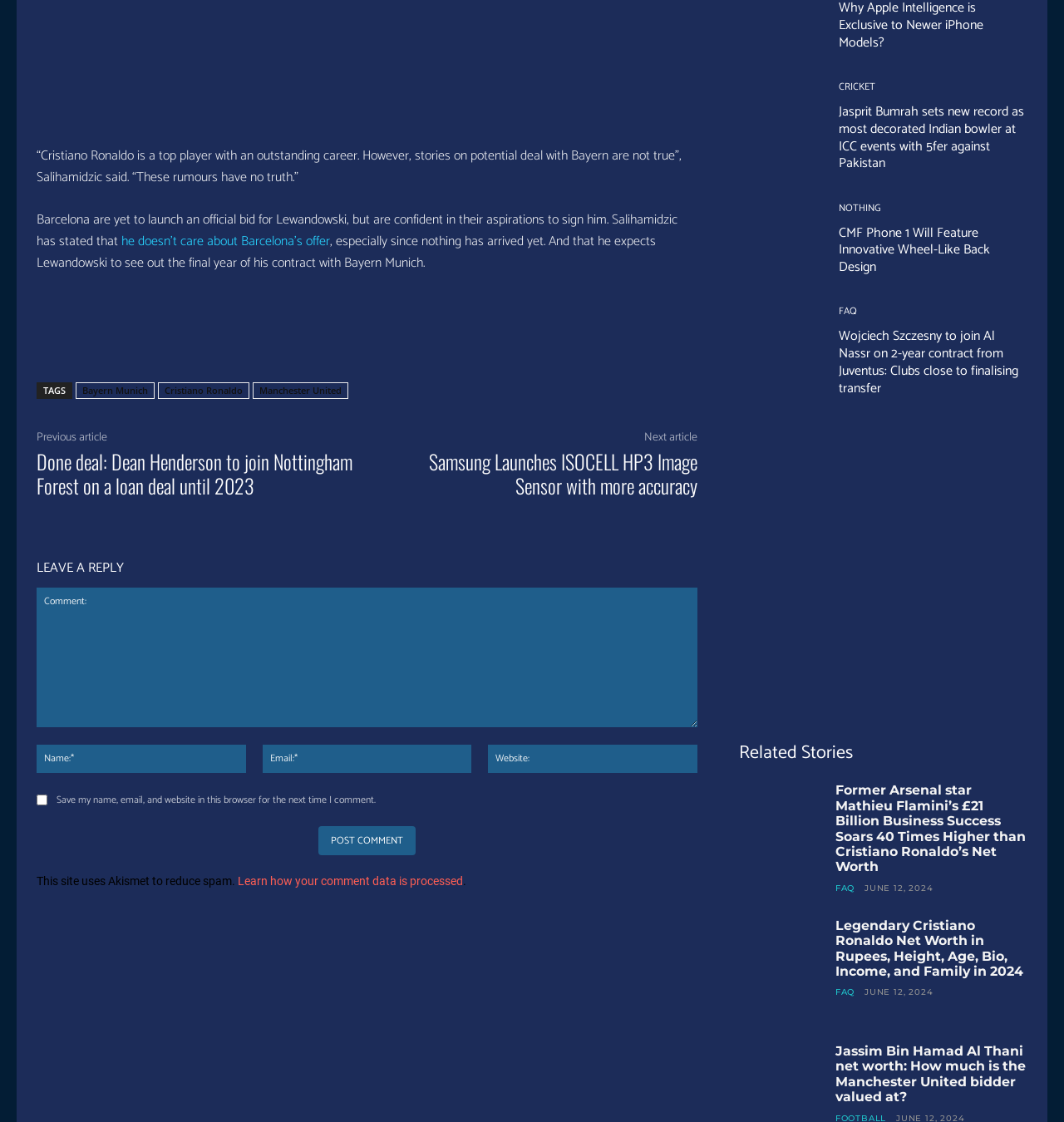Provide the bounding box coordinates of the HTML element described as: "name="submit" value="Post Comment"". The bounding box coordinates should be four float numbers between 0 and 1, i.e., [left, top, right, bottom].

[0.299, 0.736, 0.39, 0.762]